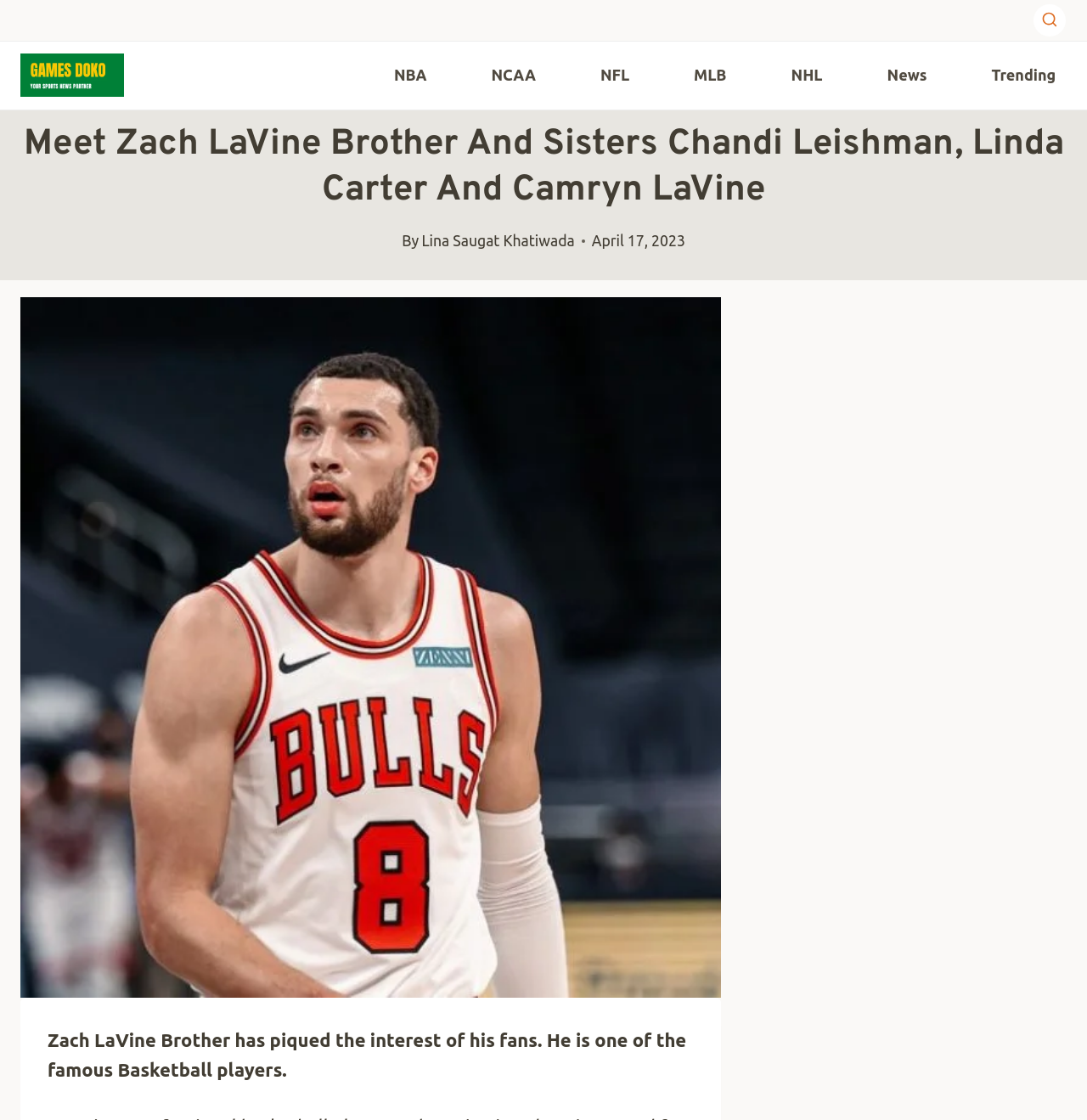When was this article published?
Look at the image and respond with a single word or a short phrase.

April 17, 2023